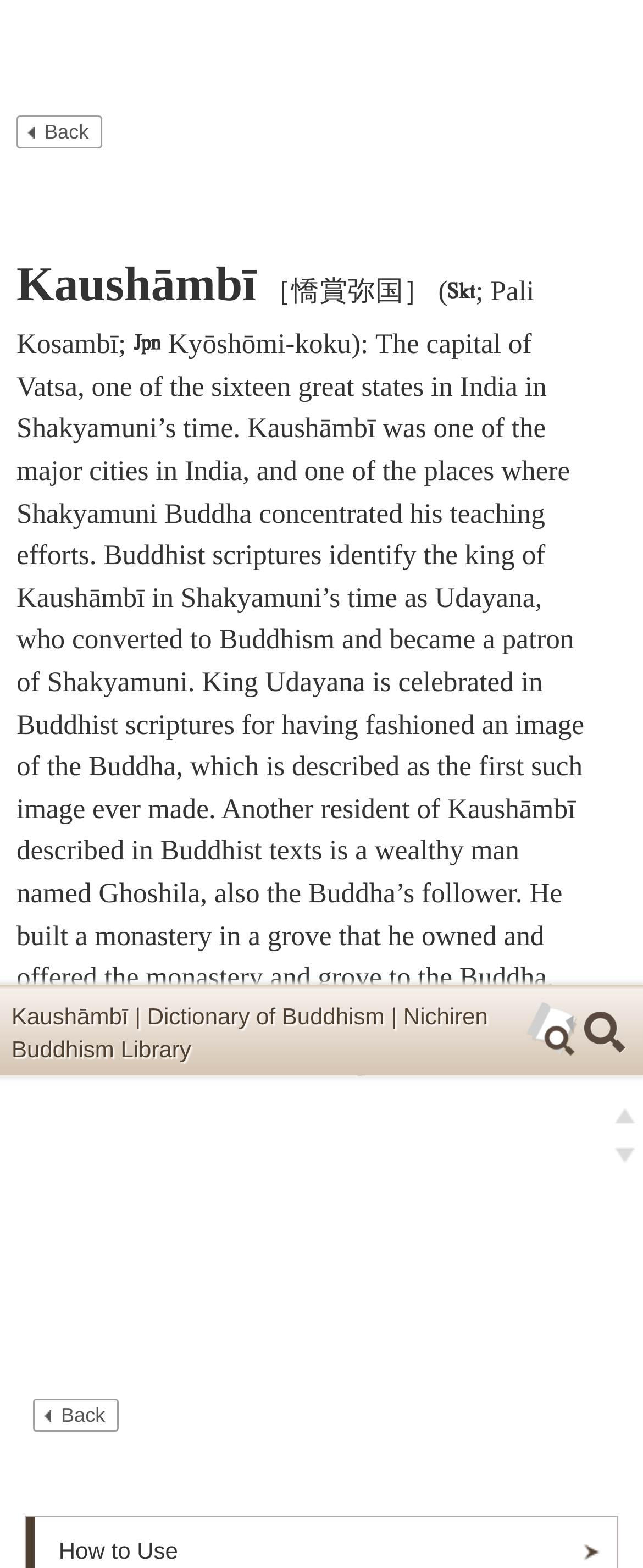Use a single word or phrase to answer the question:
What is the purpose of the 'Text Search' link?

To search for text